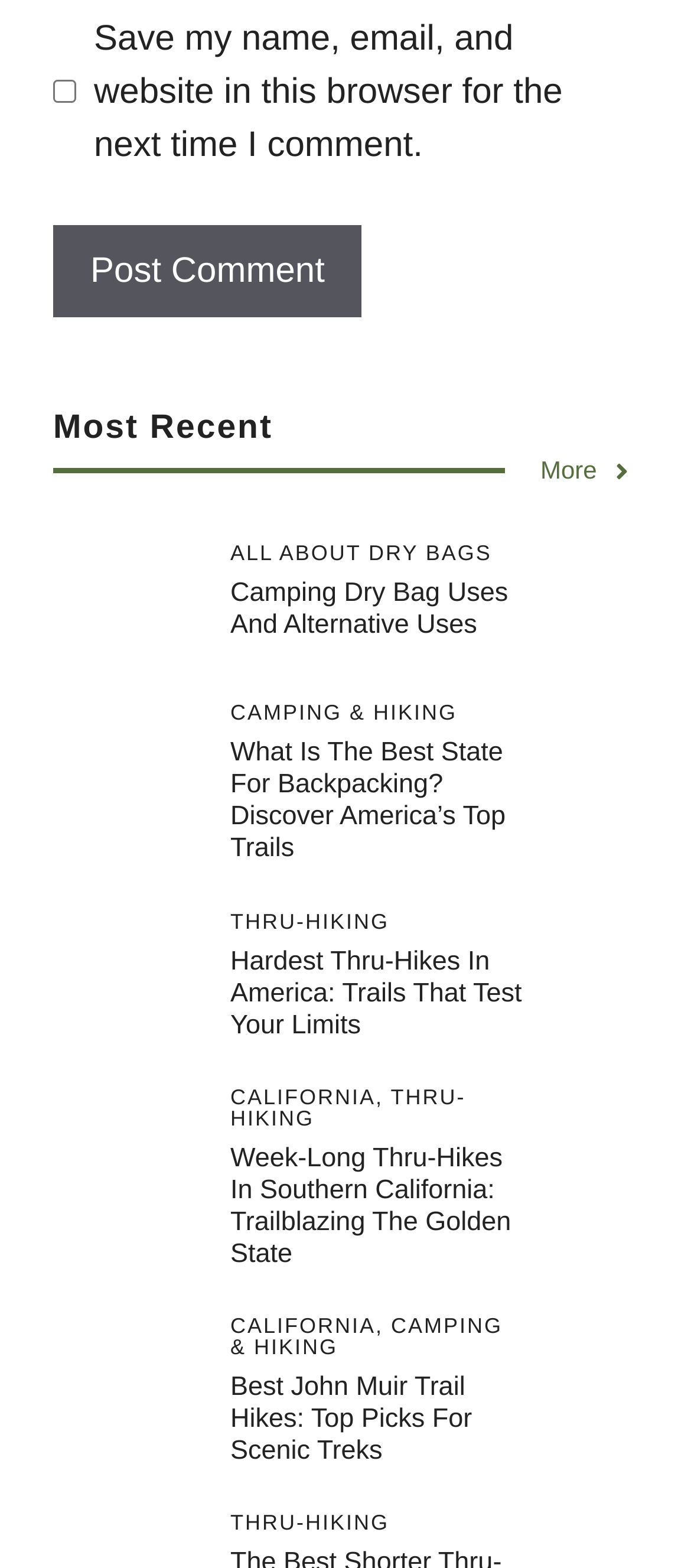Please use the details from the image to answer the following question comprehensively:
What is the purpose of the checkbox?

The checkbox is located at the top of the webpage with the label 'Save my name, email, and website in this browser for the next time I comment.' This suggests that its purpose is to save the user's comment information for future use.